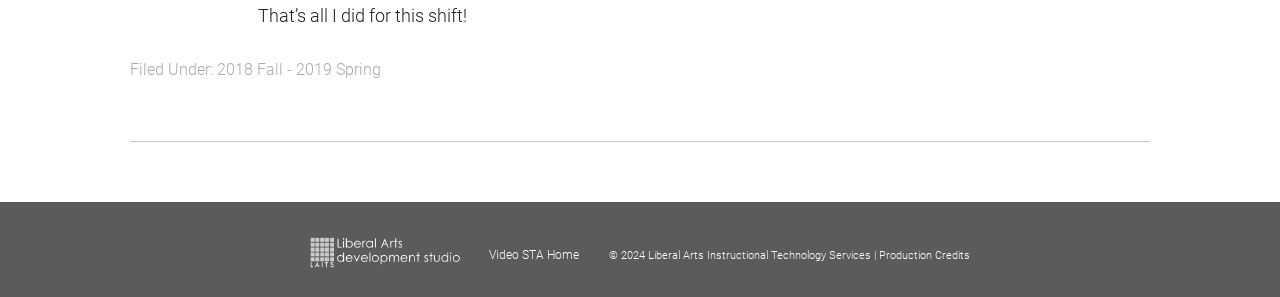Use a single word or phrase to answer the following:
What is the year of the copyright?

2024